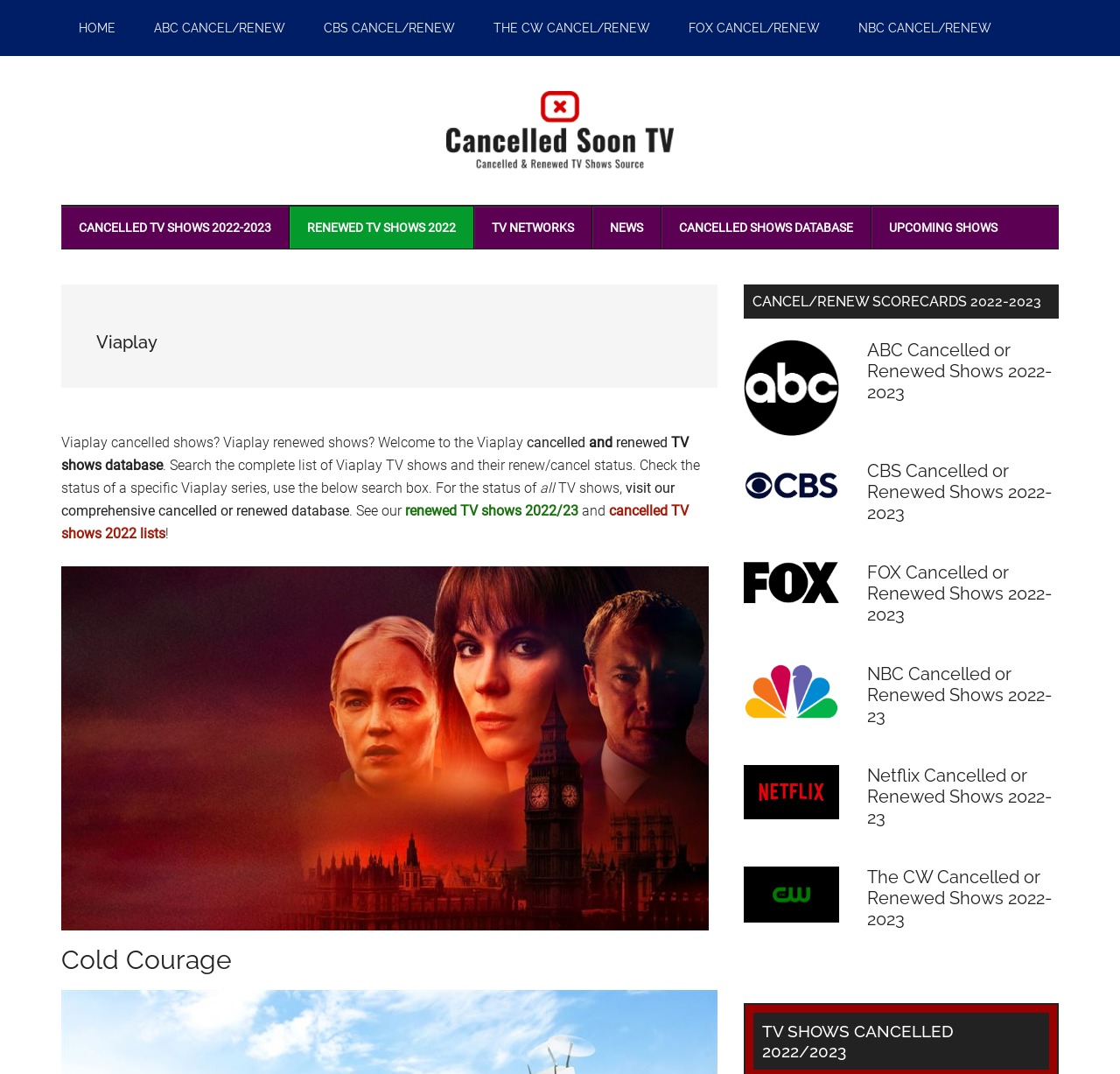Please answer the following question as detailed as possible based on the image: 
How many TV networks are listed in the primary sidebar?

The primary sidebar contains logos and headings for ABC, CBS, FOX, NBC, and The CW, which are all TV networks, so there are 5 TV networks listed.